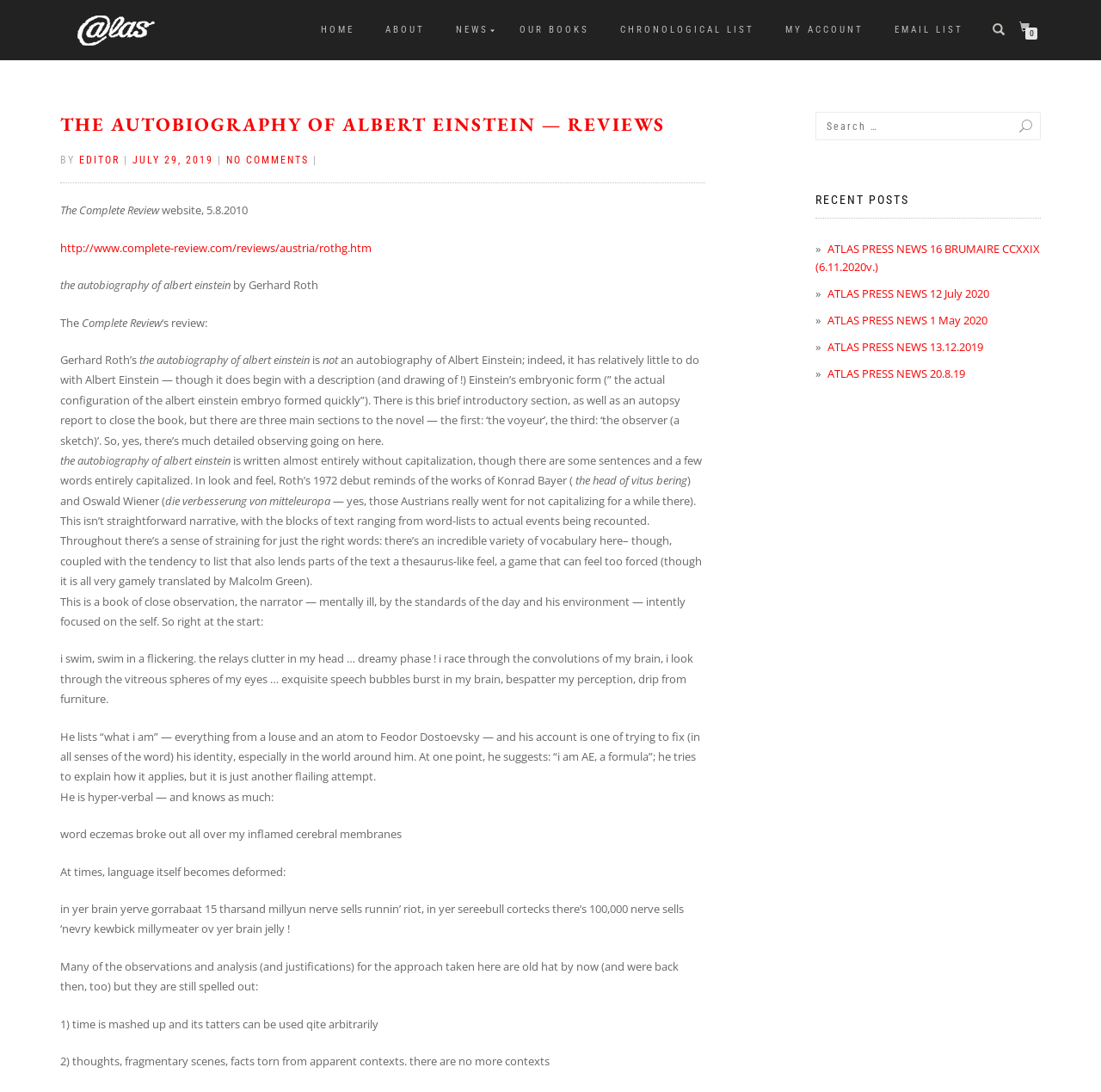Give a one-word or short phrase answer to the question: 
What is the format of the book's text?

Without capitalization